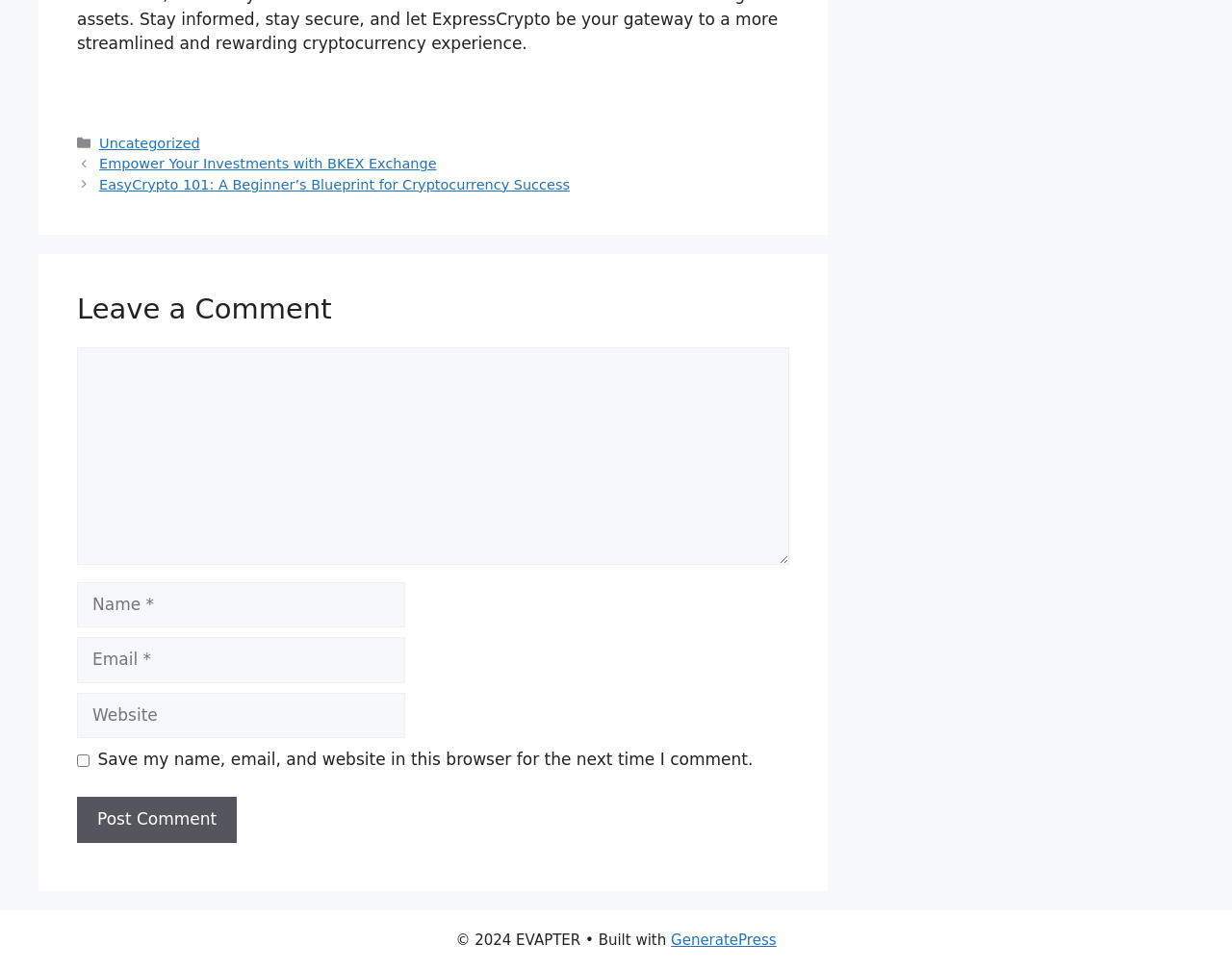Give a succinct answer to this question in a single word or phrase: 
What is the copyright year mentioned at the bottom of the page?

2024